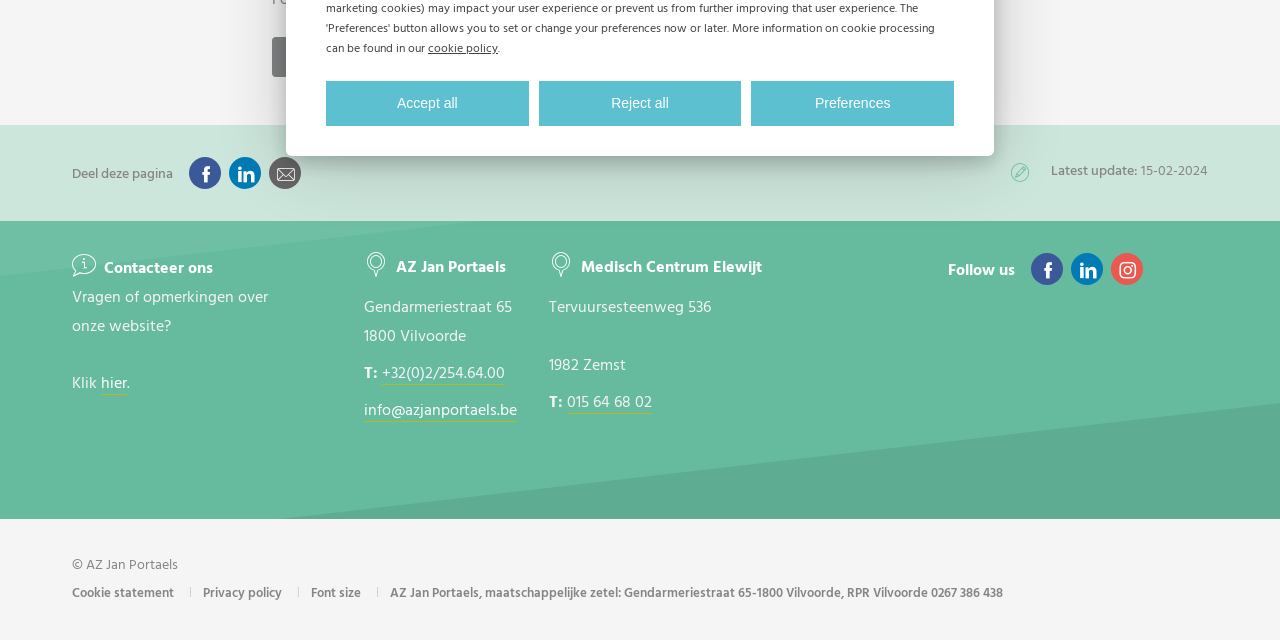Please find the bounding box for the UI component described as follows: "Imaan Designs Gift Cards!".

None